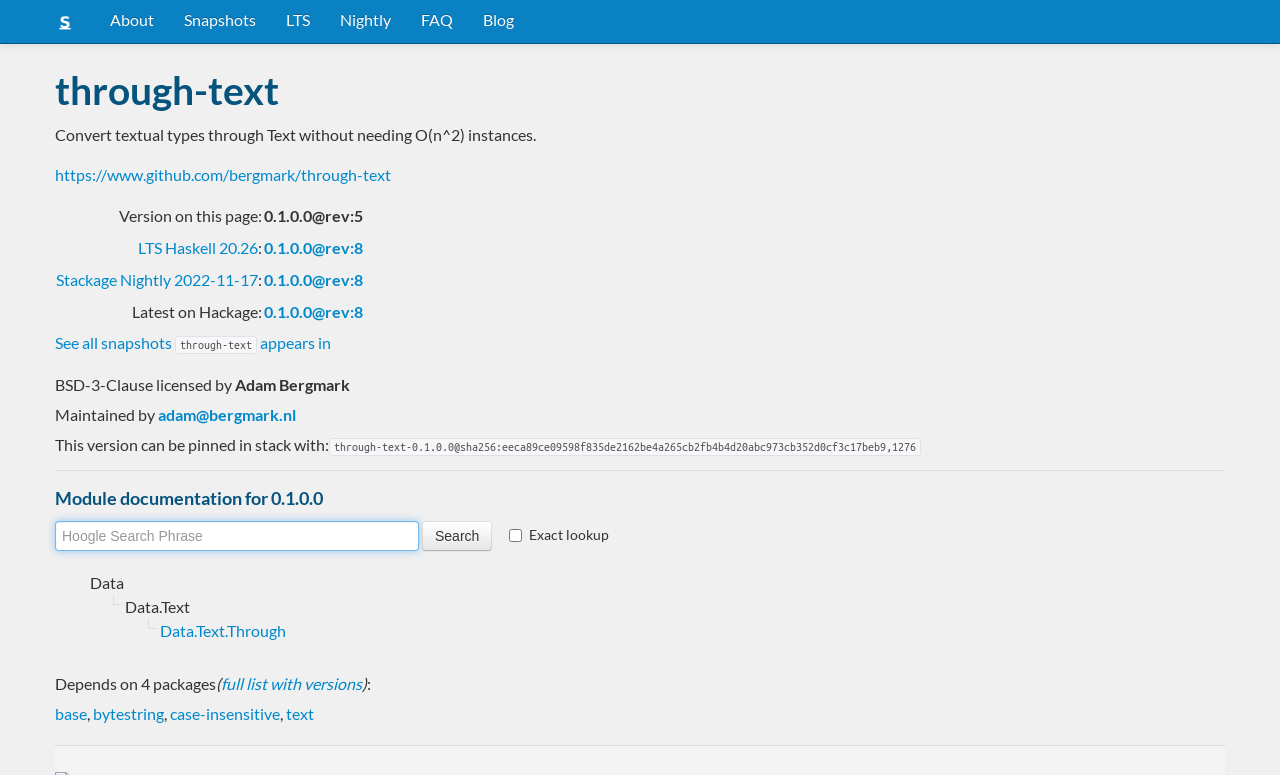Please identify the bounding box coordinates of the element that needs to be clicked to perform the following instruction: "Click on the Stackage link".

[0.027, 0.0, 0.074, 0.055]